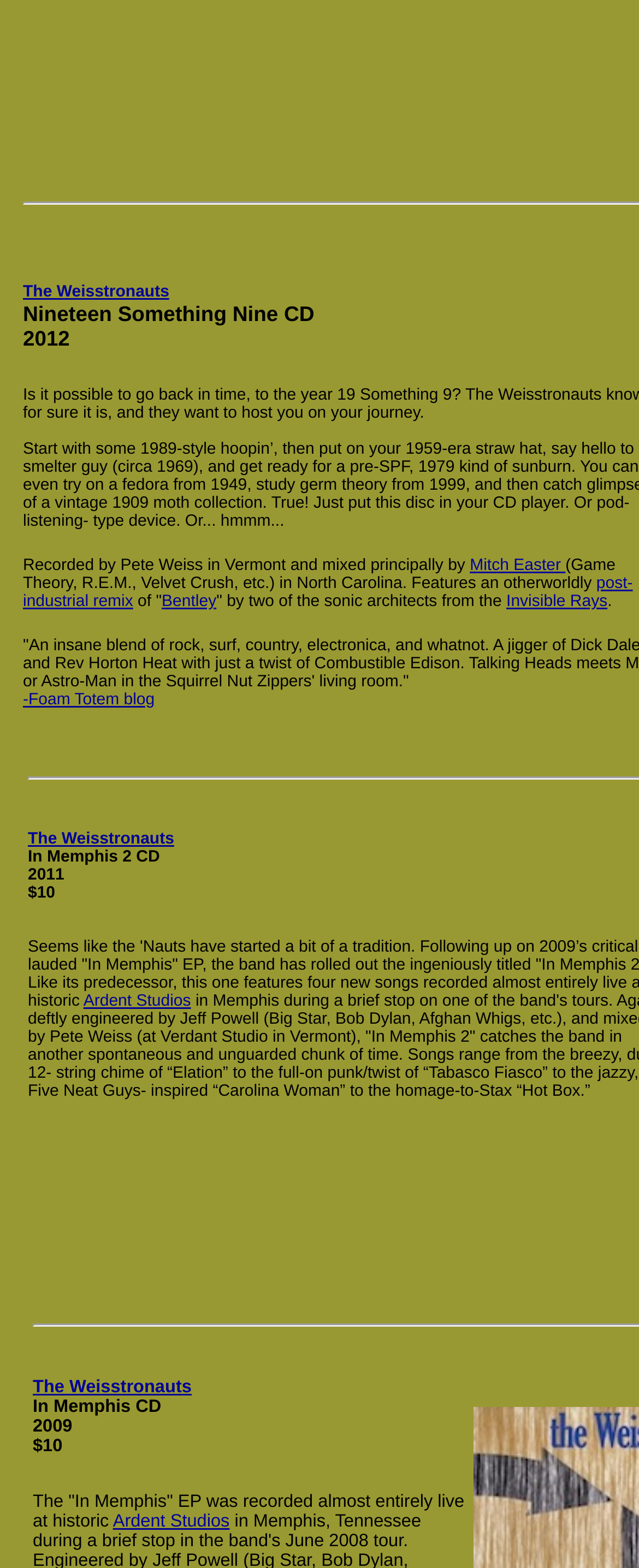Please specify the bounding box coordinates of the clickable region to carry out the following instruction: "Read more about the post-industrial remix". The coordinates should be four float numbers between 0 and 1, in the format [left, top, right, bottom].

[0.036, 0.367, 0.99, 0.389]